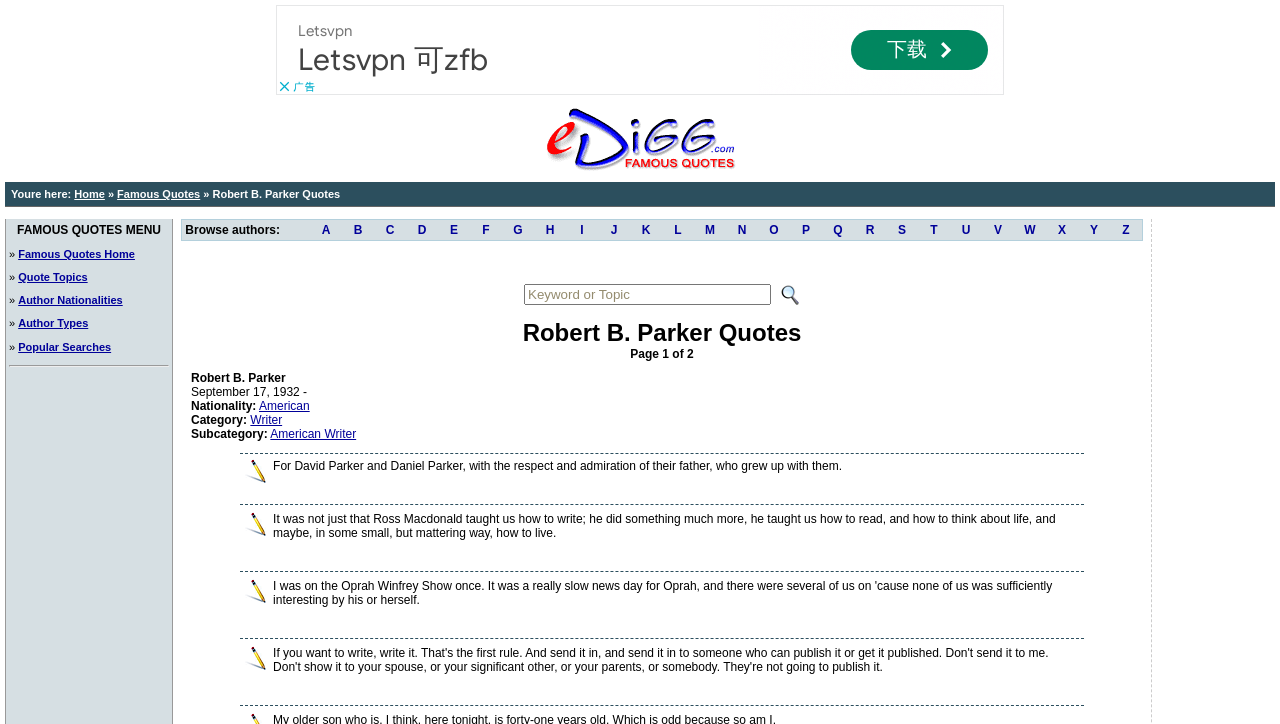How many alphabets are listed for browsing authors?
Use the image to answer the question with a single word or phrase.

24